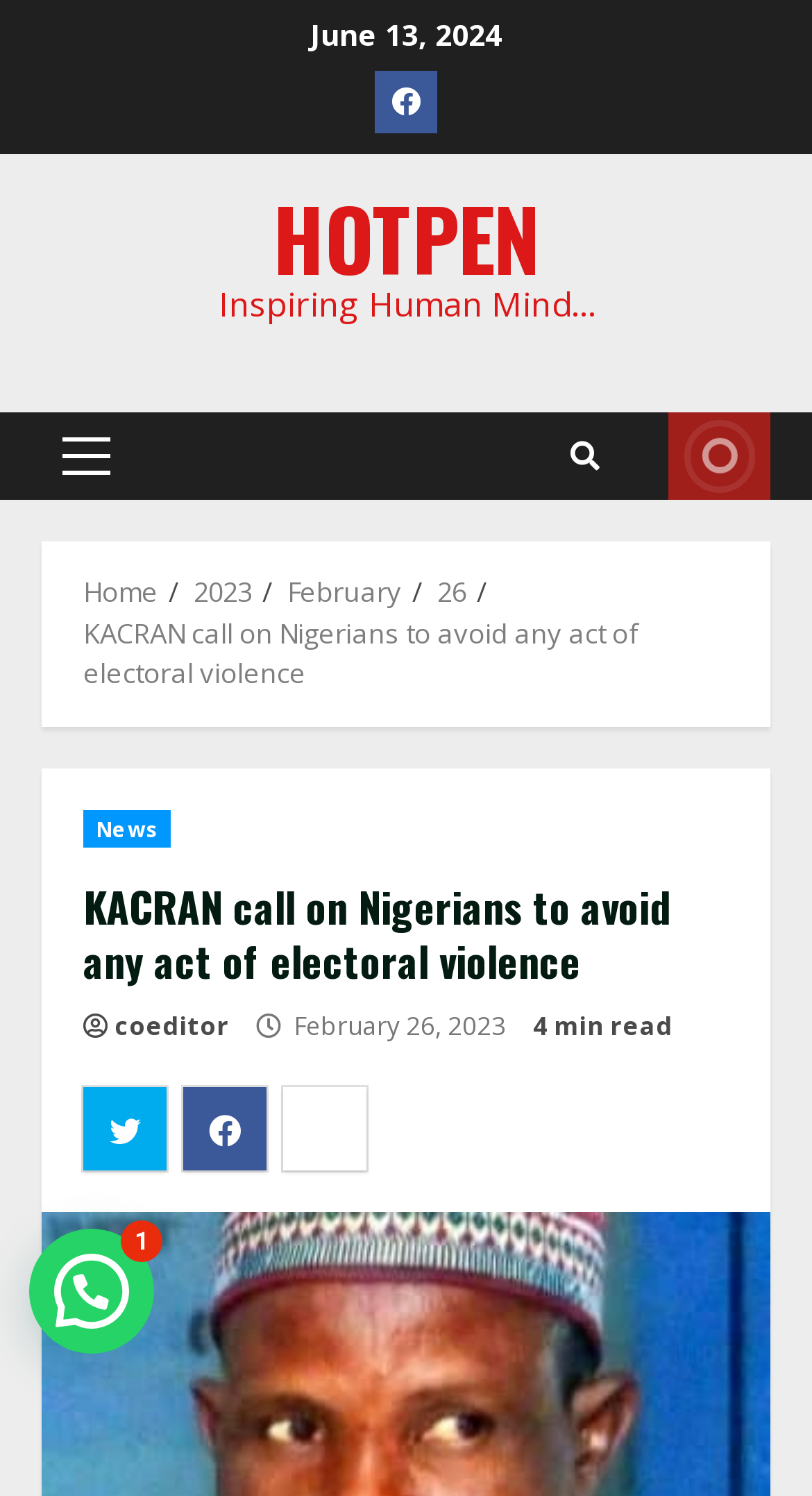Determine the bounding box coordinates for the area you should click to complete the following instruction: "Visit HOTPEN".

[0.336, 0.117, 0.664, 0.2]